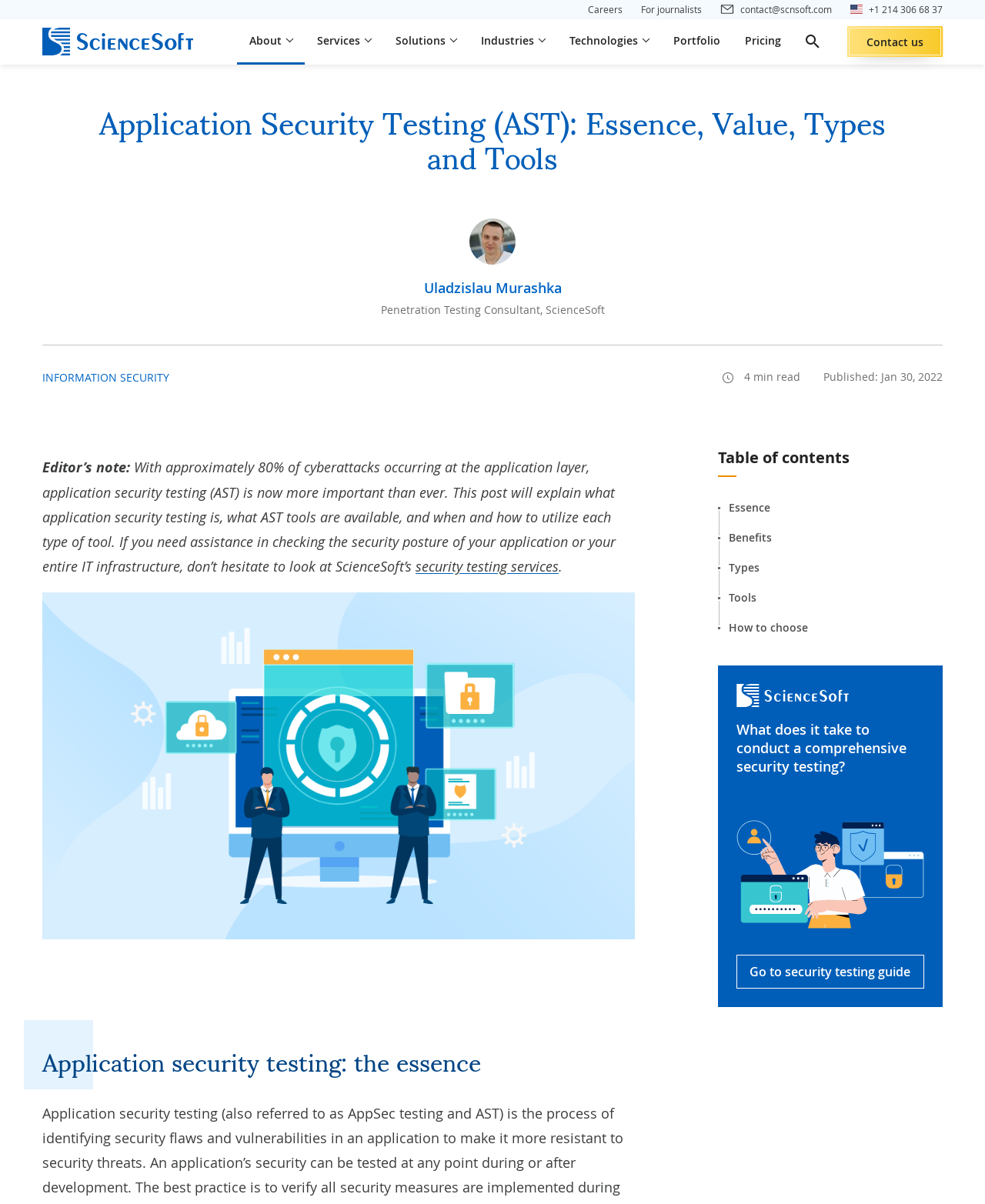Describe all the visual and textual components of the webpage comprehensively.

The webpage is about application security testing, with a focus on its benefits, types, and tools. At the top, there is a navigation menu with links to various sections of the website, including "About", "Services", "Solutions", and "Industries". On the top right, there is a search button and a link to "Contact us".

Below the navigation menu, there is a heading that reads "Application Security Testing (AST): Essence, Value, Types and Tools". Underneath, there is a brief introduction to the author, Uladzislau Murashka, a Penetration Testing Consultant at ScienceSoft, along with a link to his profile.

The main content of the webpage is divided into sections, with headings such as "Application security testing: the essence" and "Editor’s note:". The text explains the importance of application security testing, citing that approximately 80% of cyberattacks occur at the application layer. It also mentions that the post will cover what application security testing is, what AST tools are available, and when and how to utilize each type of tool.

There are several links and images throughout the page, including a link to ScienceSoft's security testing services and an image of software security testing. On the right side, there is a table of contents with links to different sections of the post, including "Essence", "Benefits", "Types", "Tools", and "How to choose".

At the bottom of the page, there is a section with a heading "What does it take to conduct a comprehensive security testing?" and an image related to security testing. There is also a link to a security testing guide and a ScienceSoft logo.